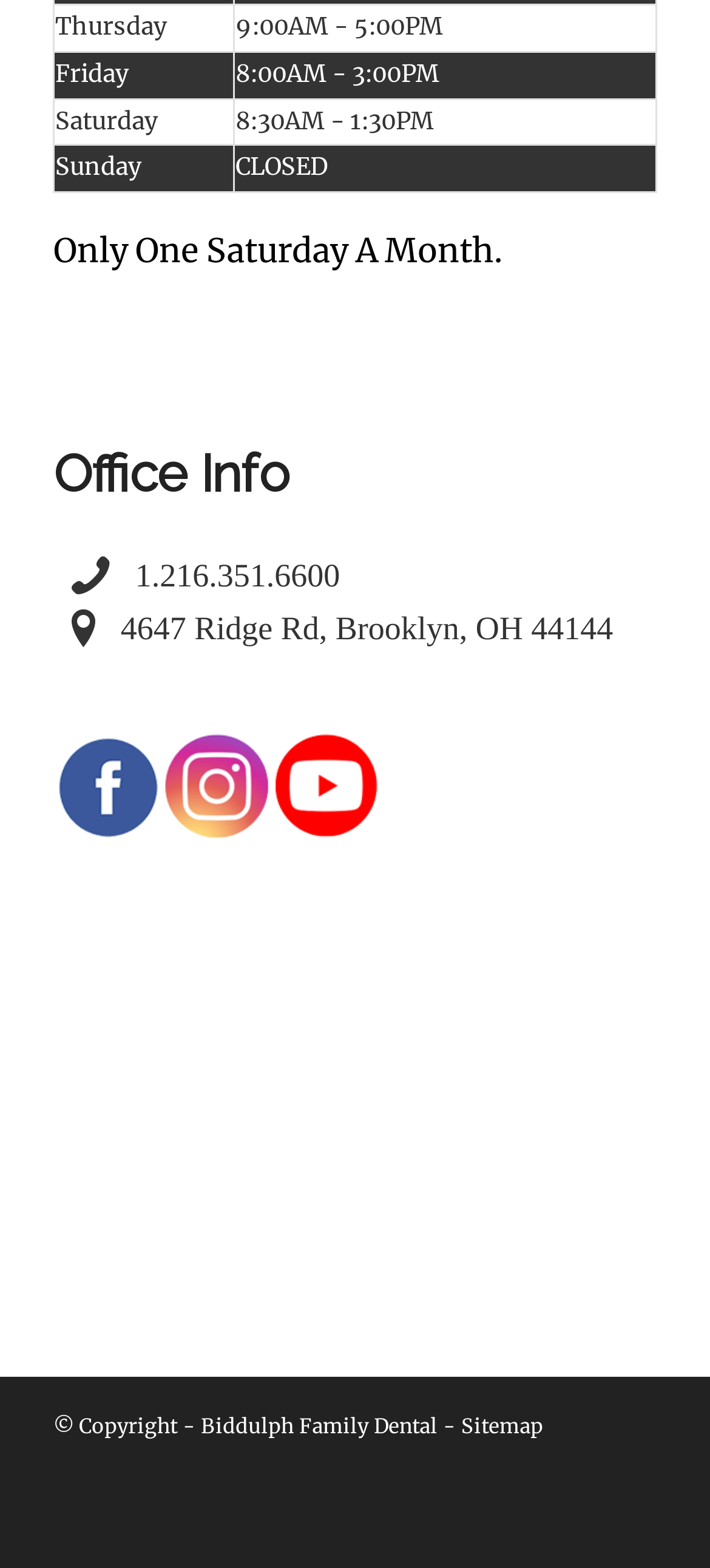Is the office open on Sunday? Please answer the question using a single word or phrase based on the image.

No